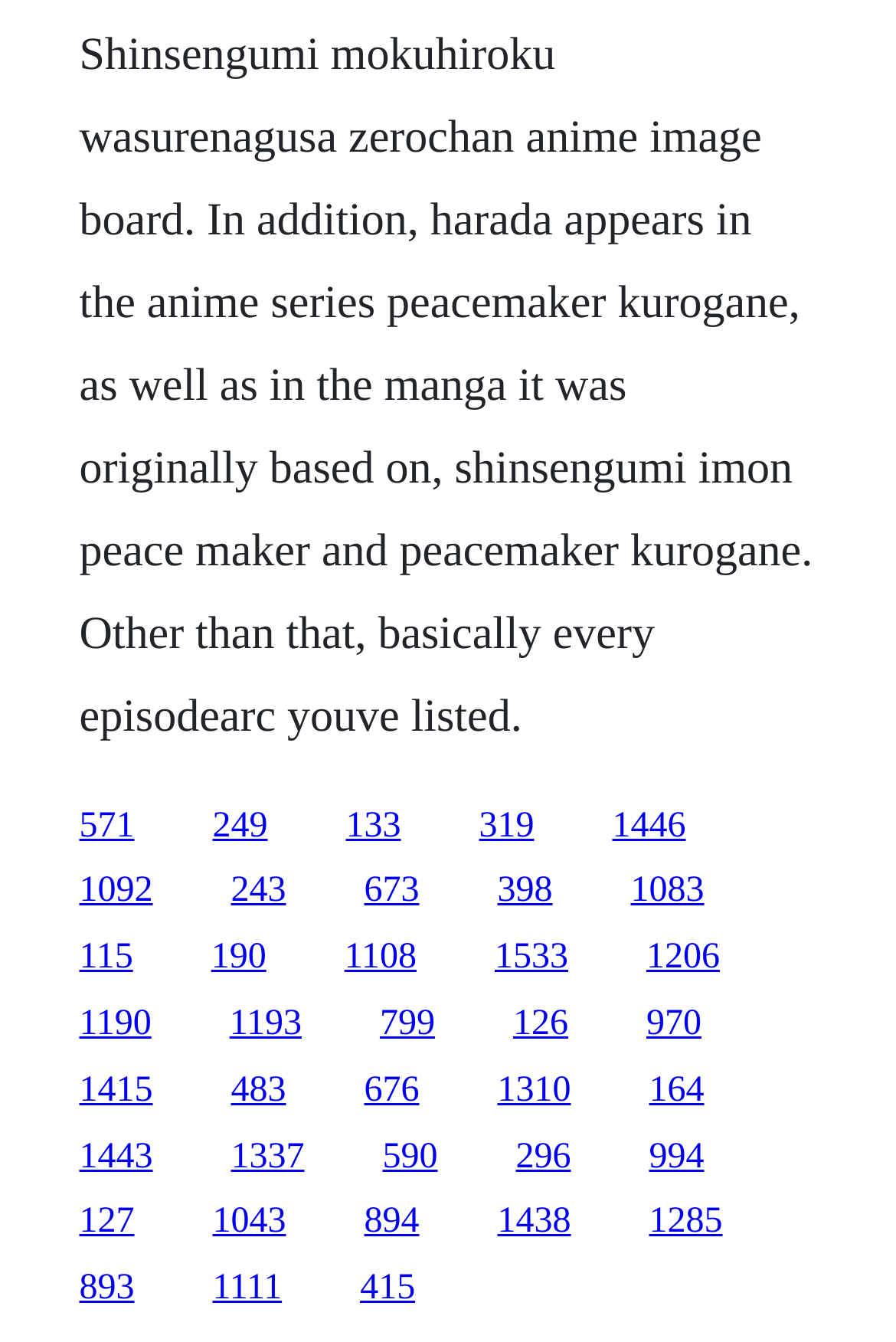Find the bounding box coordinates for the UI element that matches this description: "296".

[0.576, 0.847, 0.637, 0.876]